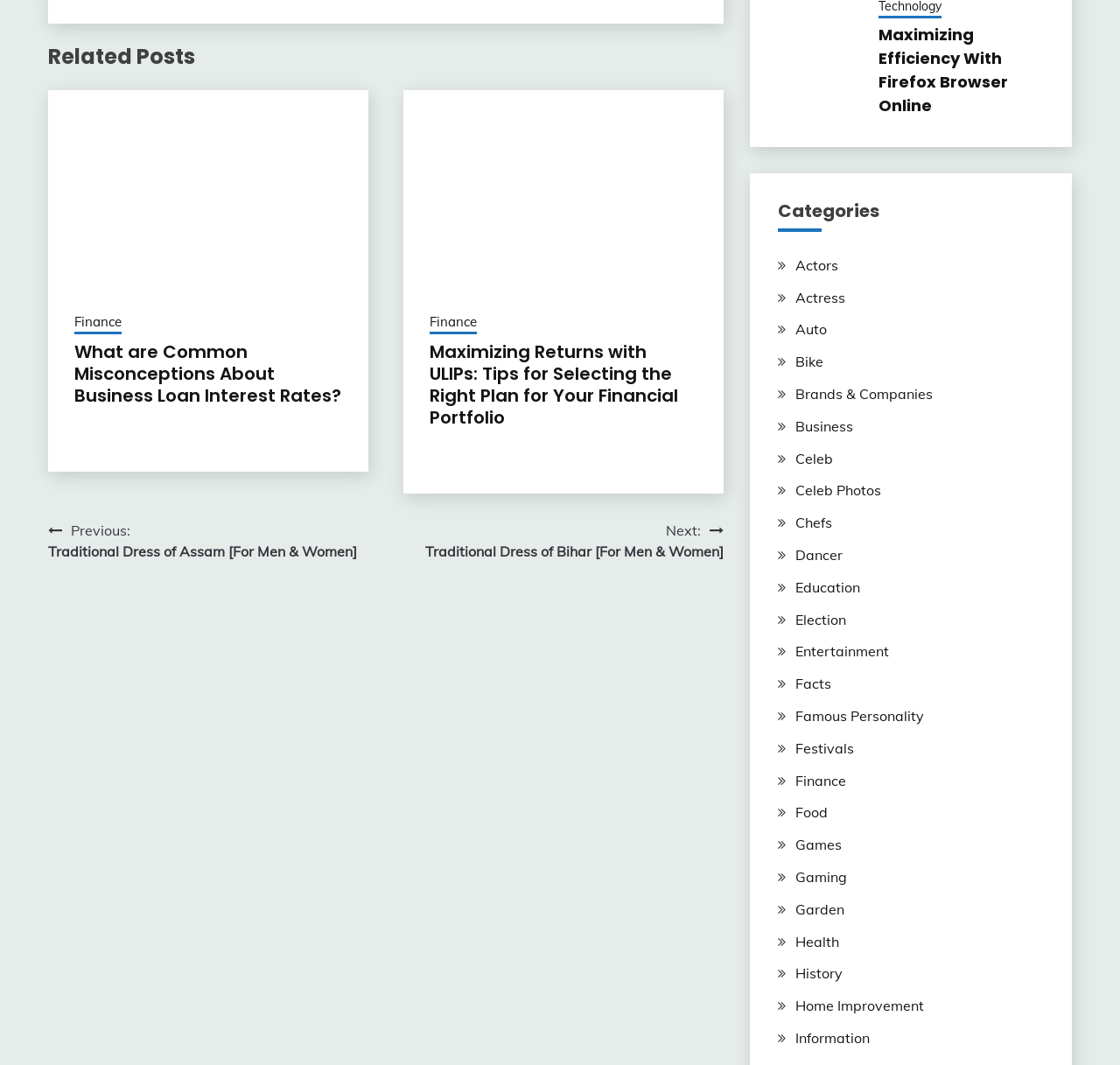Find and provide the bounding box coordinates for the UI element described here: "Business". The coordinates should be given as four float numbers between 0 and 1: [left, top, right, bottom].

[0.71, 0.392, 0.761, 0.408]